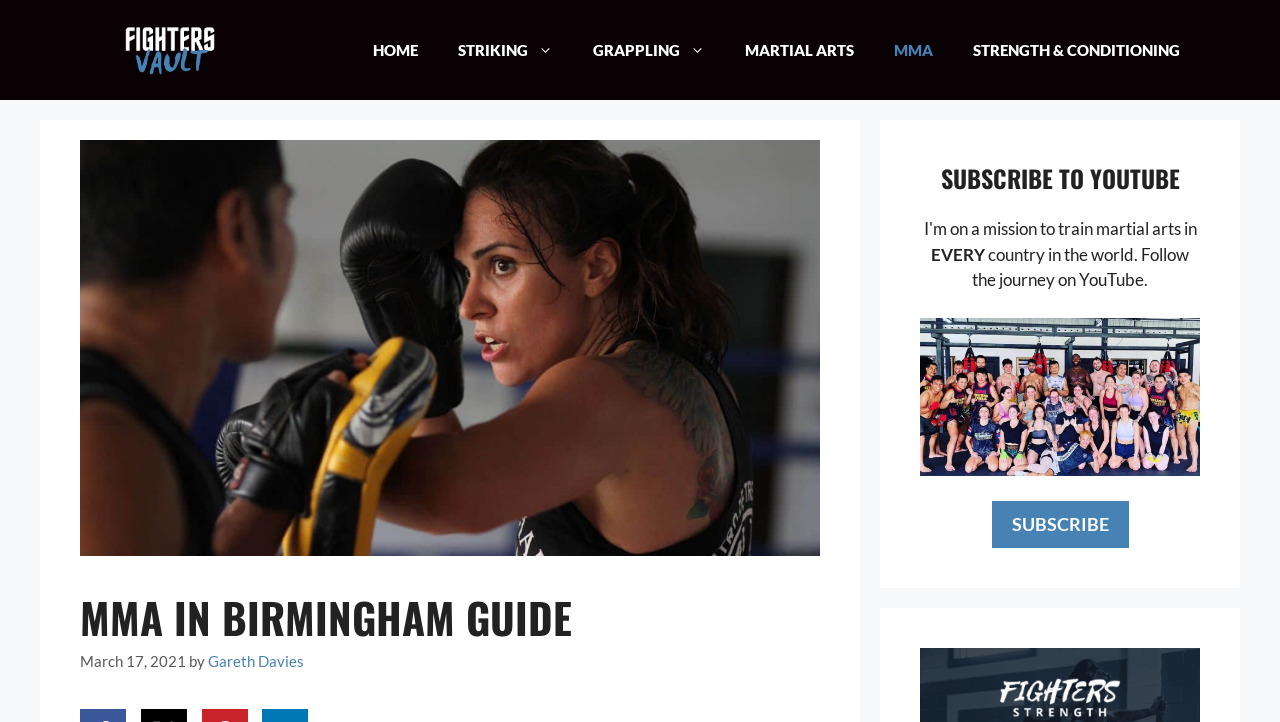Find and provide the bounding box coordinates for the UI element described here: "Strength & Conditioning". The coordinates should be given as four float numbers between 0 and 1: [left, top, right, bottom].

[0.745, 0.028, 0.938, 0.111]